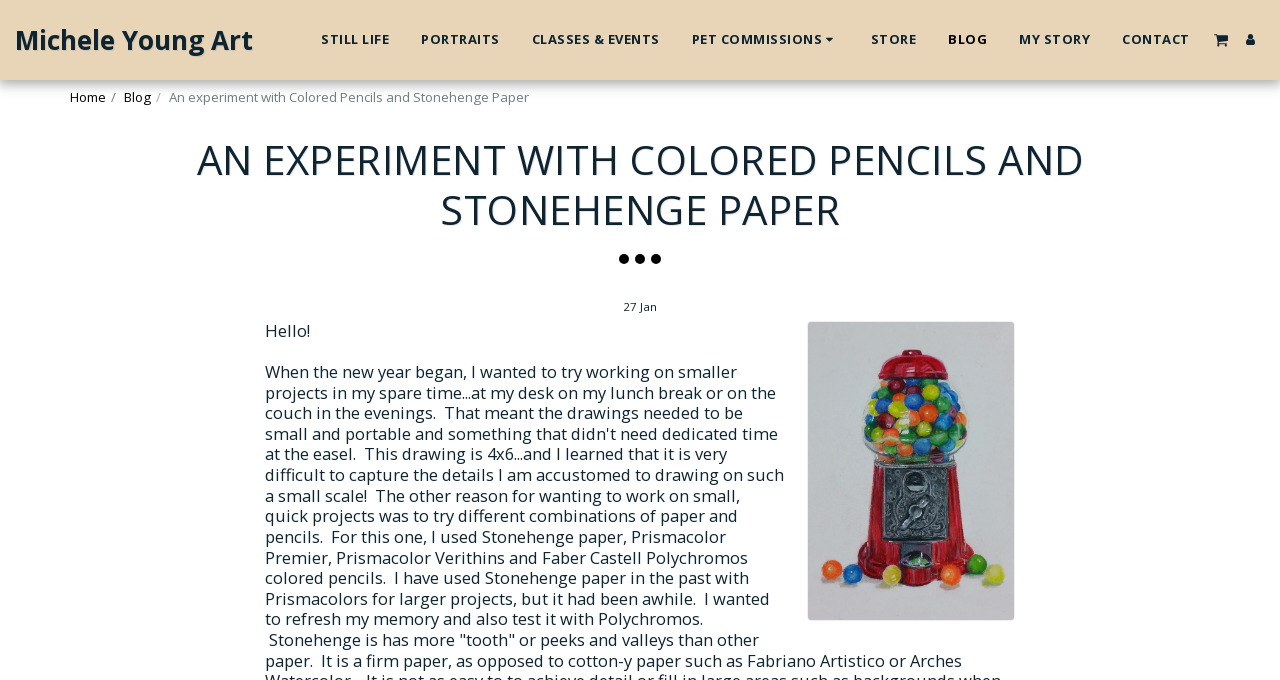Bounding box coordinates should be provided in the format (top-left x, top-left y, bottom-right x, bottom-right y) with all values between 0 and 1. Identify the bounding box for this UI element: Pet Commissions

[0.529, 0.039, 0.667, 0.077]